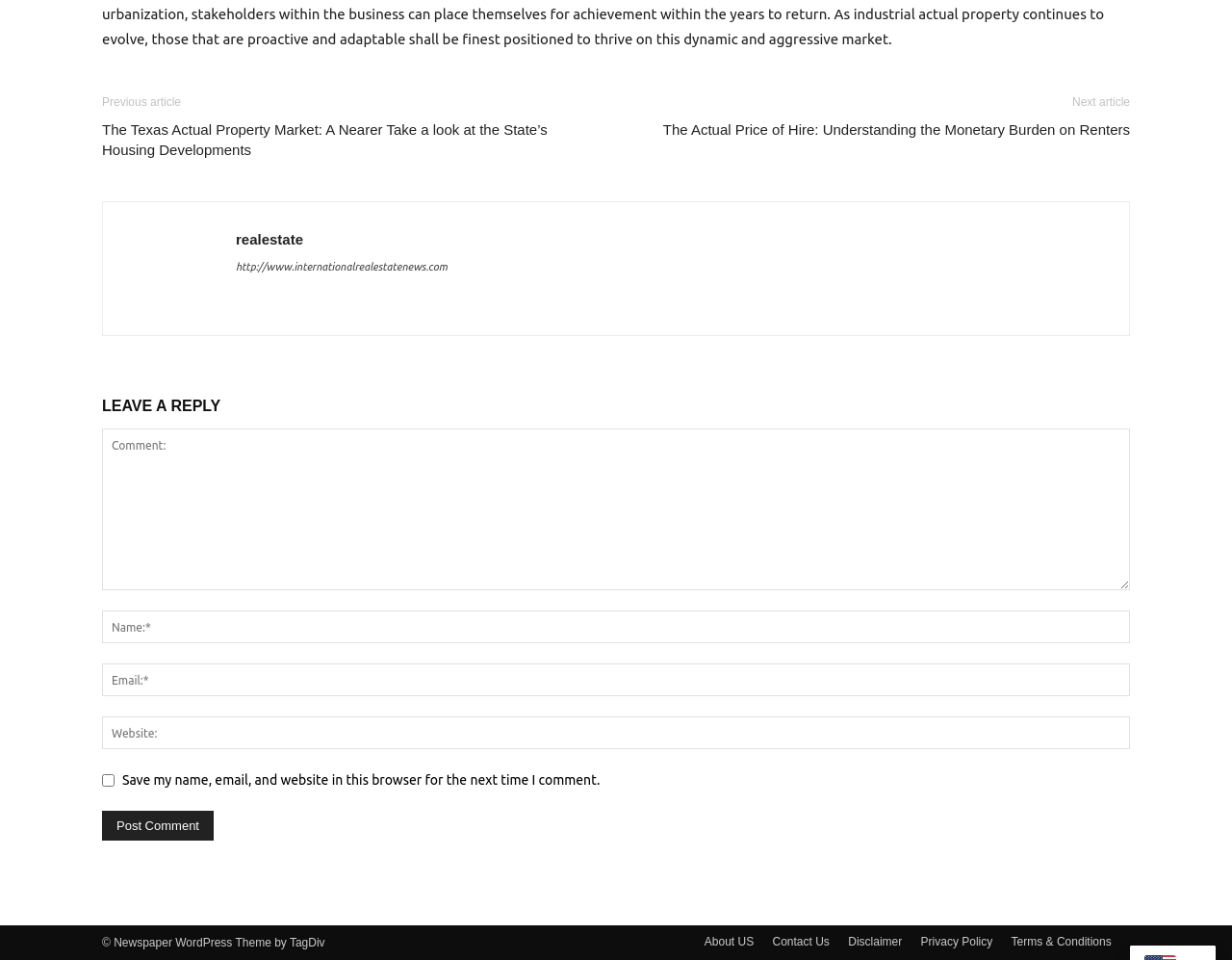Give a one-word or short-phrase answer to the following question: 
What is the purpose of the textbox with label 'Comment:'?

Leave a reply